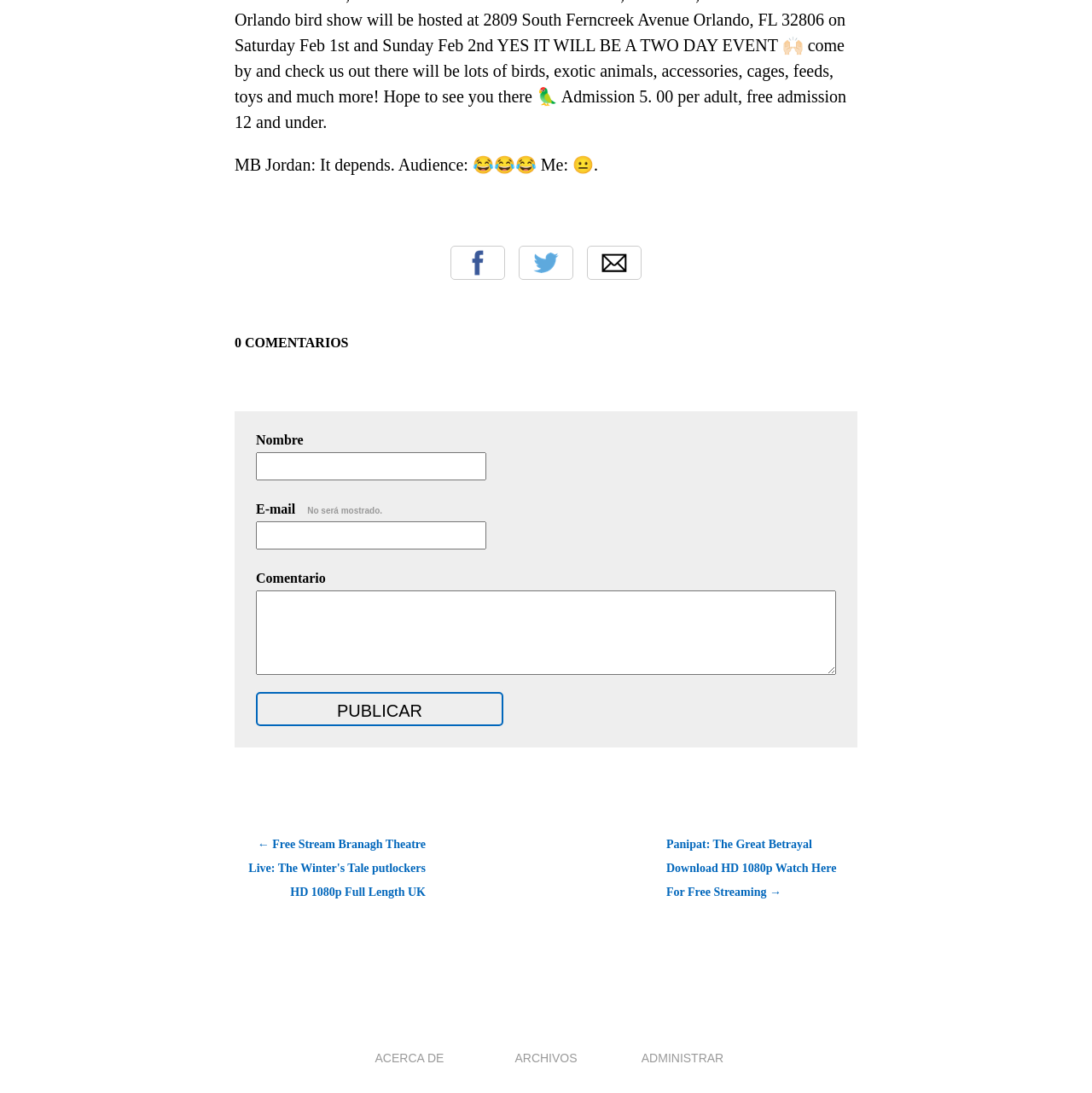Can you give a detailed response to the following question using the information from the image? What is the function of the button?

The button is labeled as 'Publicar' which means 'Publish' in English. It is located below the textboxes, suggesting that it is meant to publish or submit the comment that the user has entered.